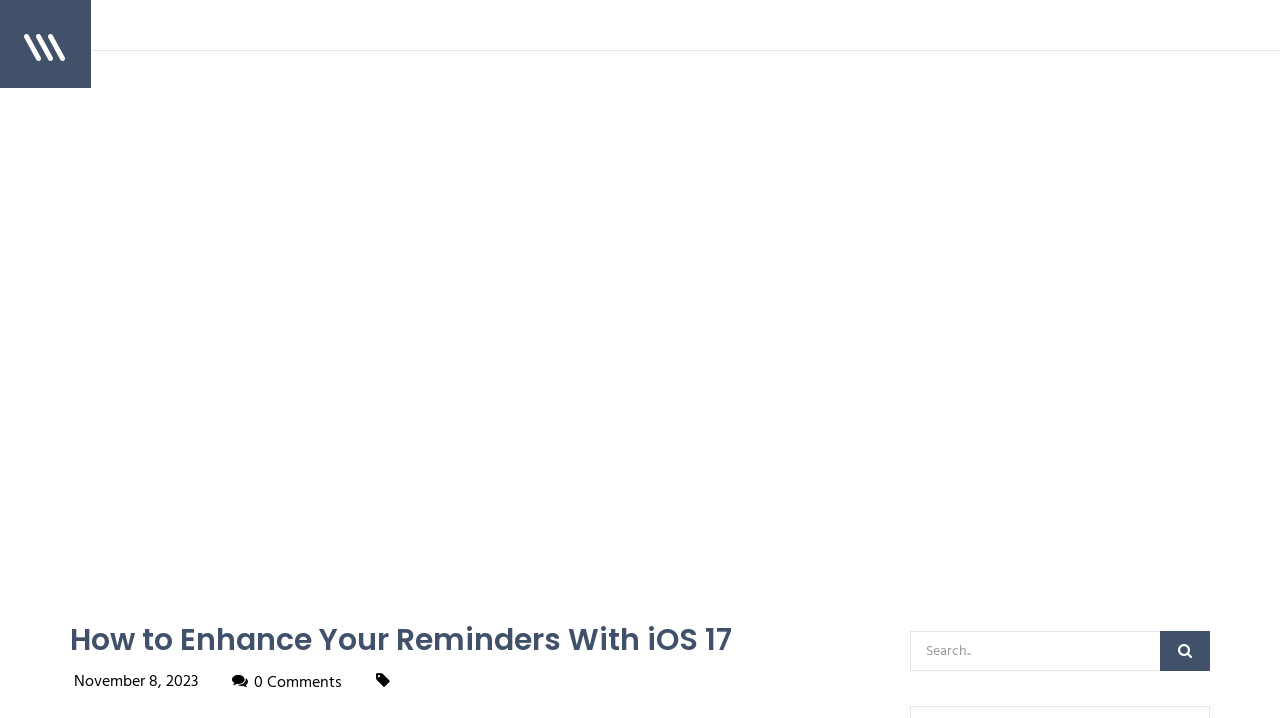Give a comprehensive overview of the webpage, including key elements.

The webpage is about enhancing reminders with iOS 17, as indicated by the title "How to Enhance Your Reminders With iOS 17". At the top-left corner, there is a small link. Below it, a prominent heading displays the title of the article. 

On the same horizontal level as the heading, there are three links positioned side by side. The first link shows the date "November 8, 2023", followed by a link with an icon and the text "0 Comments", and then another link with a different icon. 

Towards the bottom-right corner, there is a search bar with a placeholder text "Search..", accompanied by a button with a magnifying glass icon.